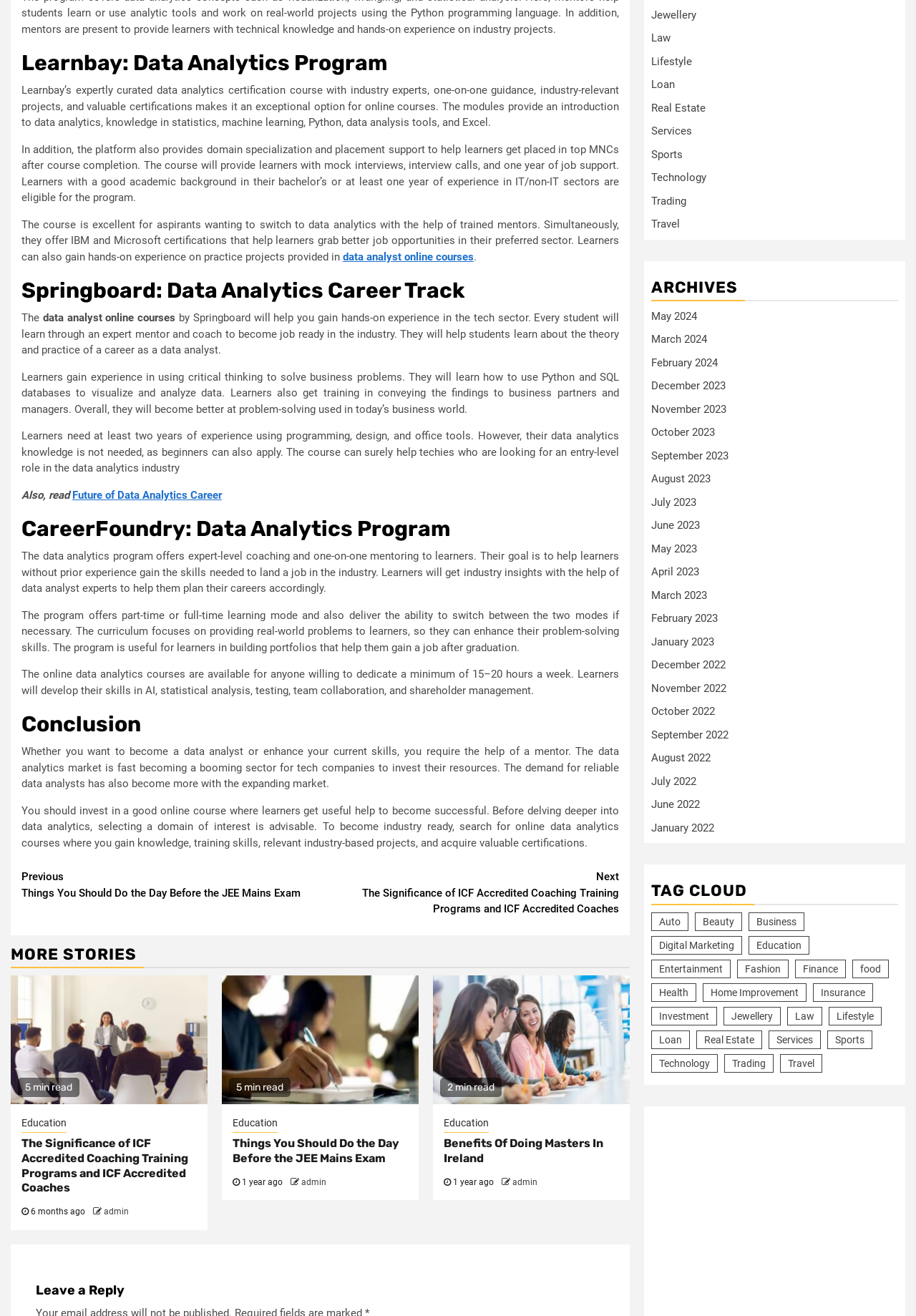Using the information in the image, could you please answer the following question in detail:
What is the goal of CareerFoundry's data analytics program?

The goal of CareerFoundry's data analytics program is to help learners without prior experience gain the skills needed to land a job in the industry. It offers expert-level coaching and one-on-one mentoring to learners, providing them with industry insights to plan their careers accordingly.